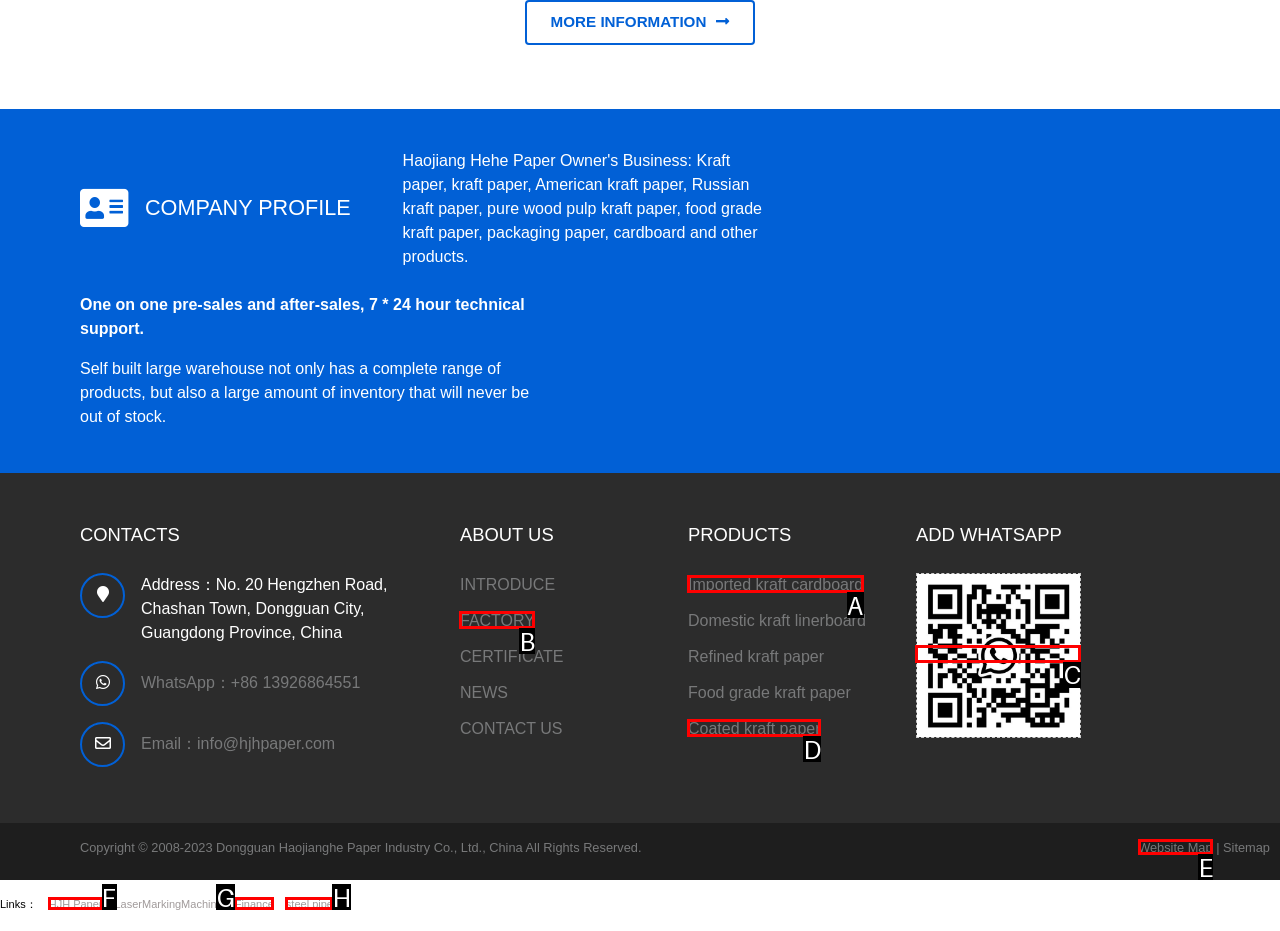Given the element description: FACTORY
Pick the letter of the correct option from the list.

B